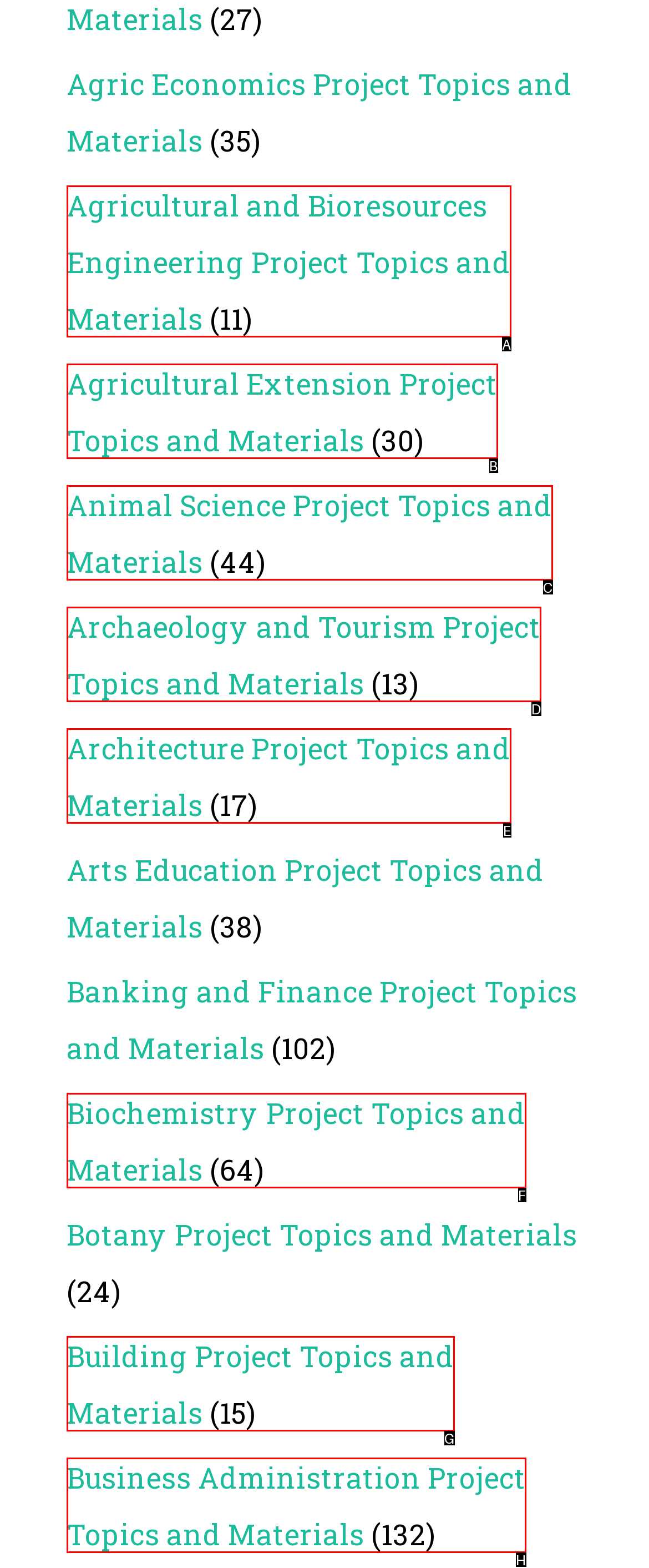Determine which option matches the element description: Building Project Topics and Materials
Reply with the letter of the appropriate option from the options provided.

G